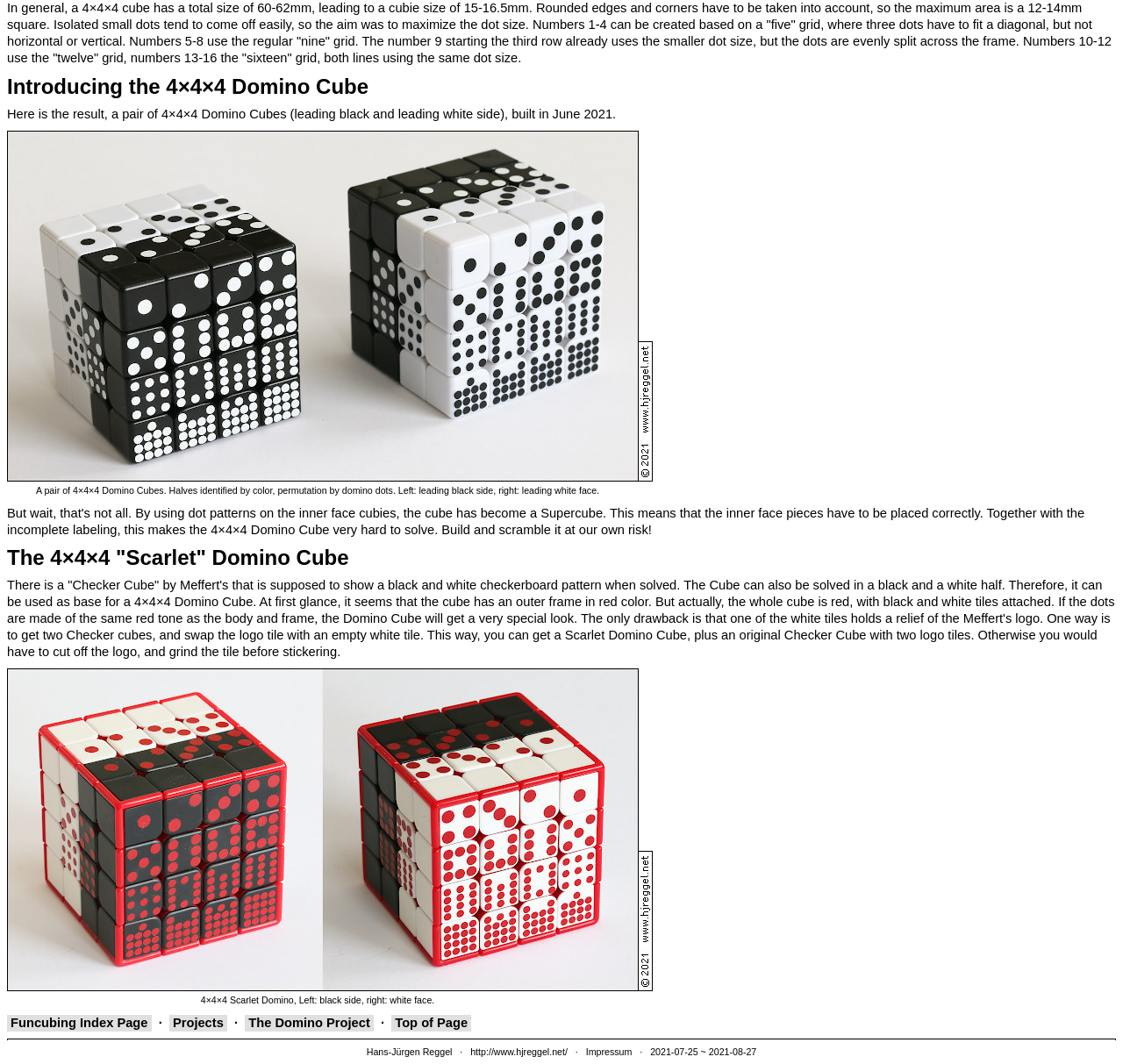Given the following UI element description: "Health & Wellness", find the bounding box coordinates in the webpage screenshot.

None